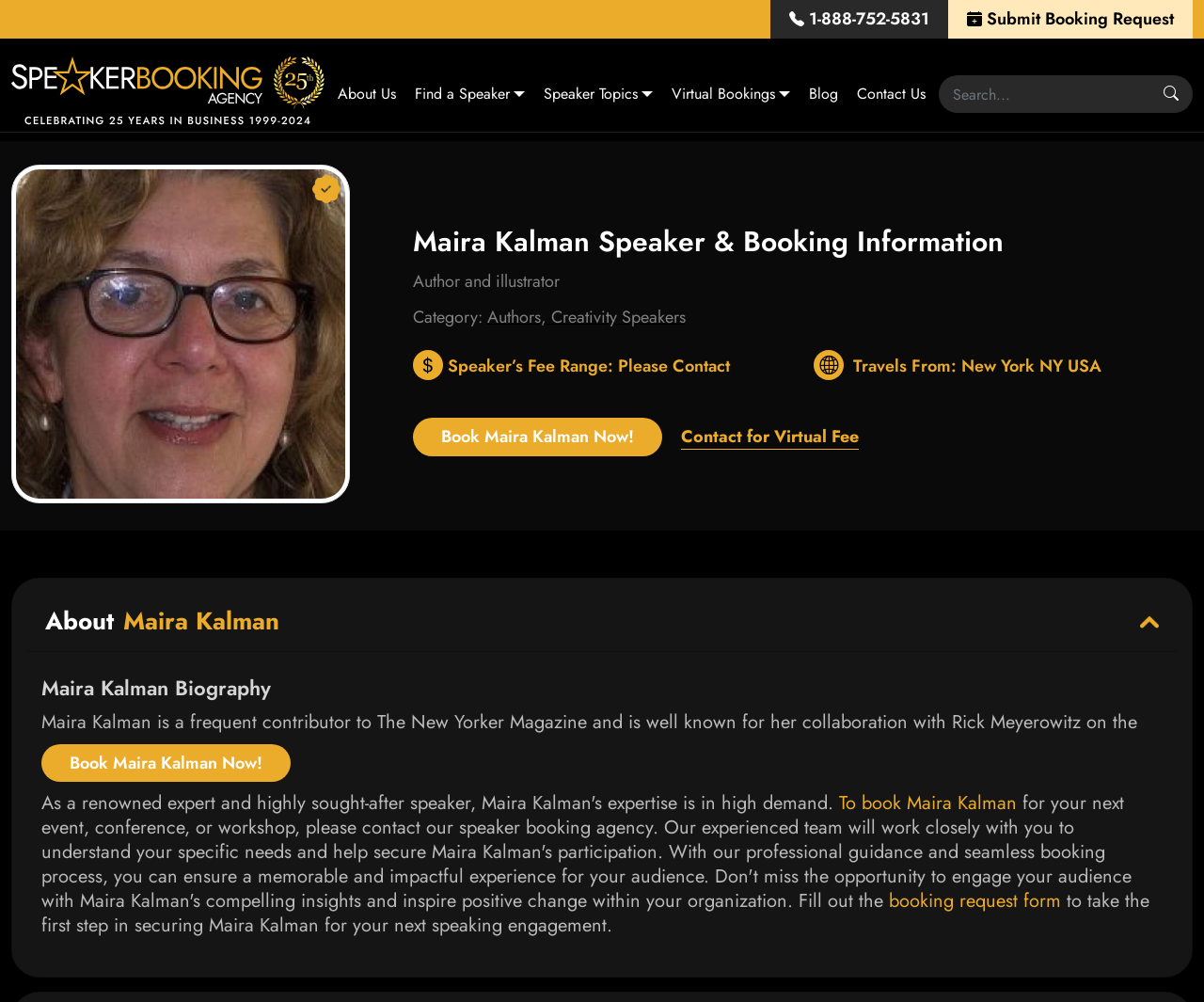Could you indicate the bounding box coordinates of the region to click in order to complete this instruction: "Search for a speaker".

[0.78, 0.075, 0.991, 0.113]